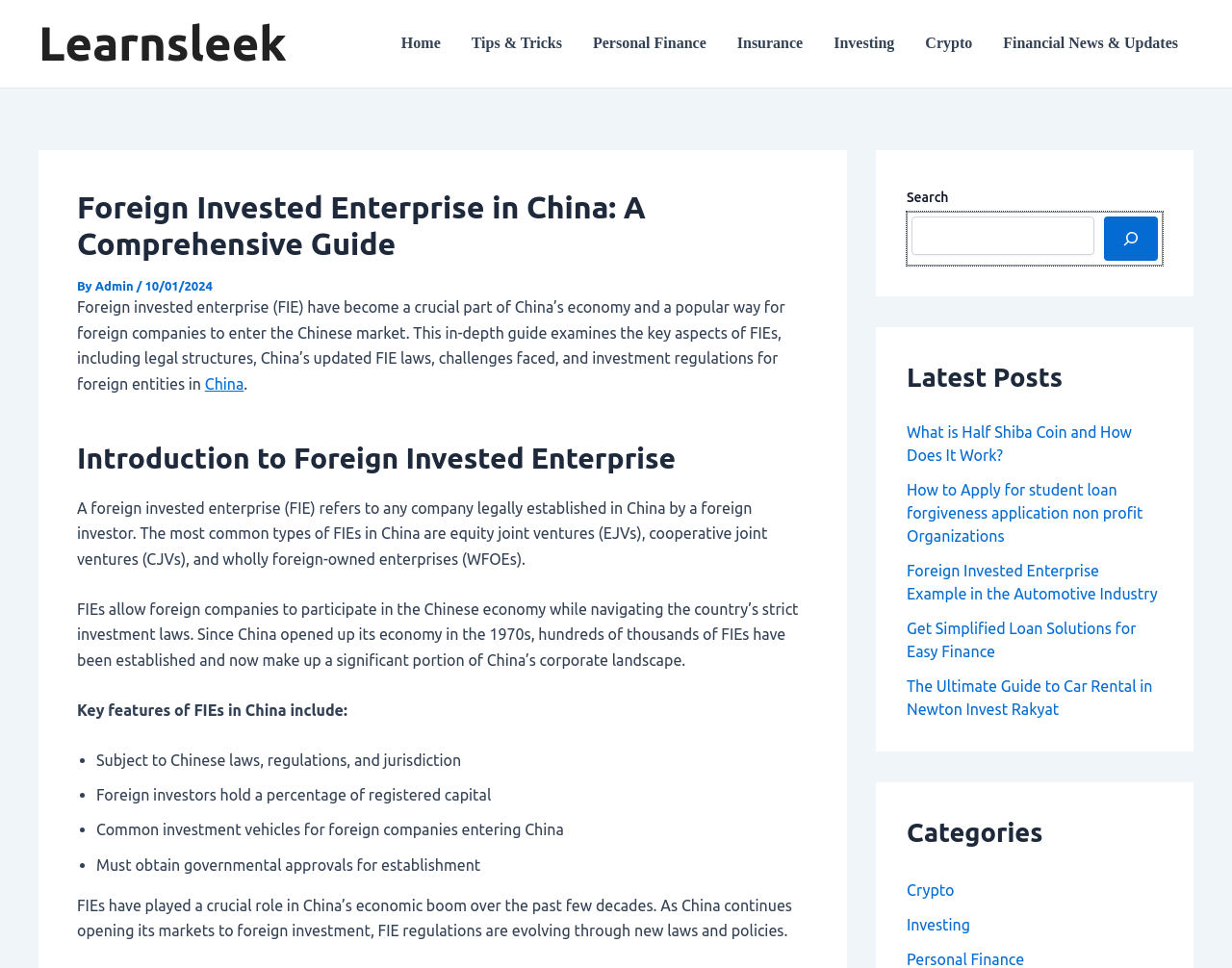Identify the bounding box coordinates of the clickable region required to complete the instruction: "Click on the link to learn about Foreign Invested Enterprise in China". The coordinates should be given as four float numbers within the range of 0 and 1, i.e., [left, top, right, bottom].

[0.062, 0.195, 0.656, 0.271]